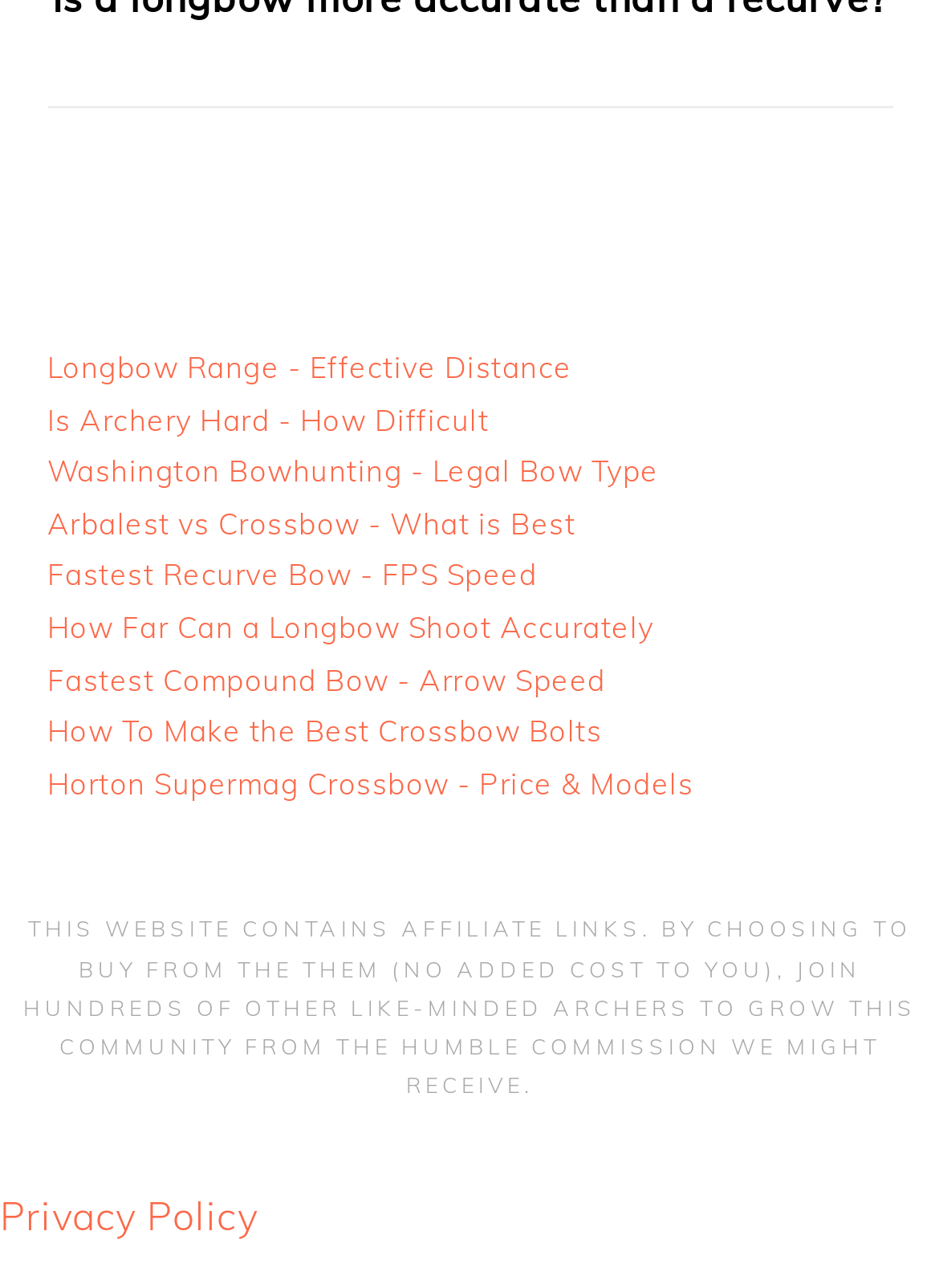Give a one-word or one-phrase response to the question: 
Is there a privacy policy available on the webpage?

Yes